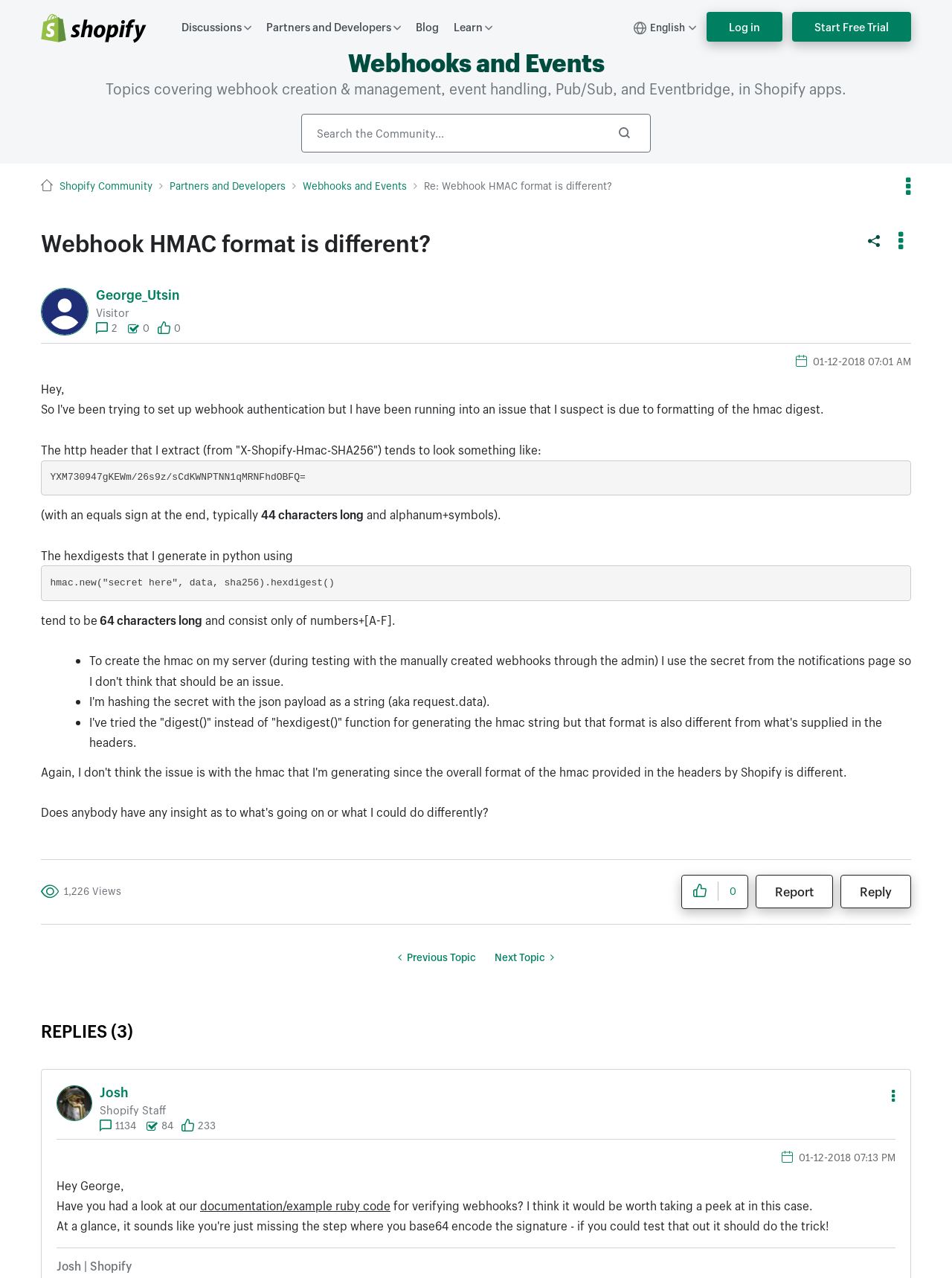Determine the bounding box coordinates of the element that should be clicked to execute the following command: "View the profile of George_Utsin".

[0.101, 0.226, 0.189, 0.237]